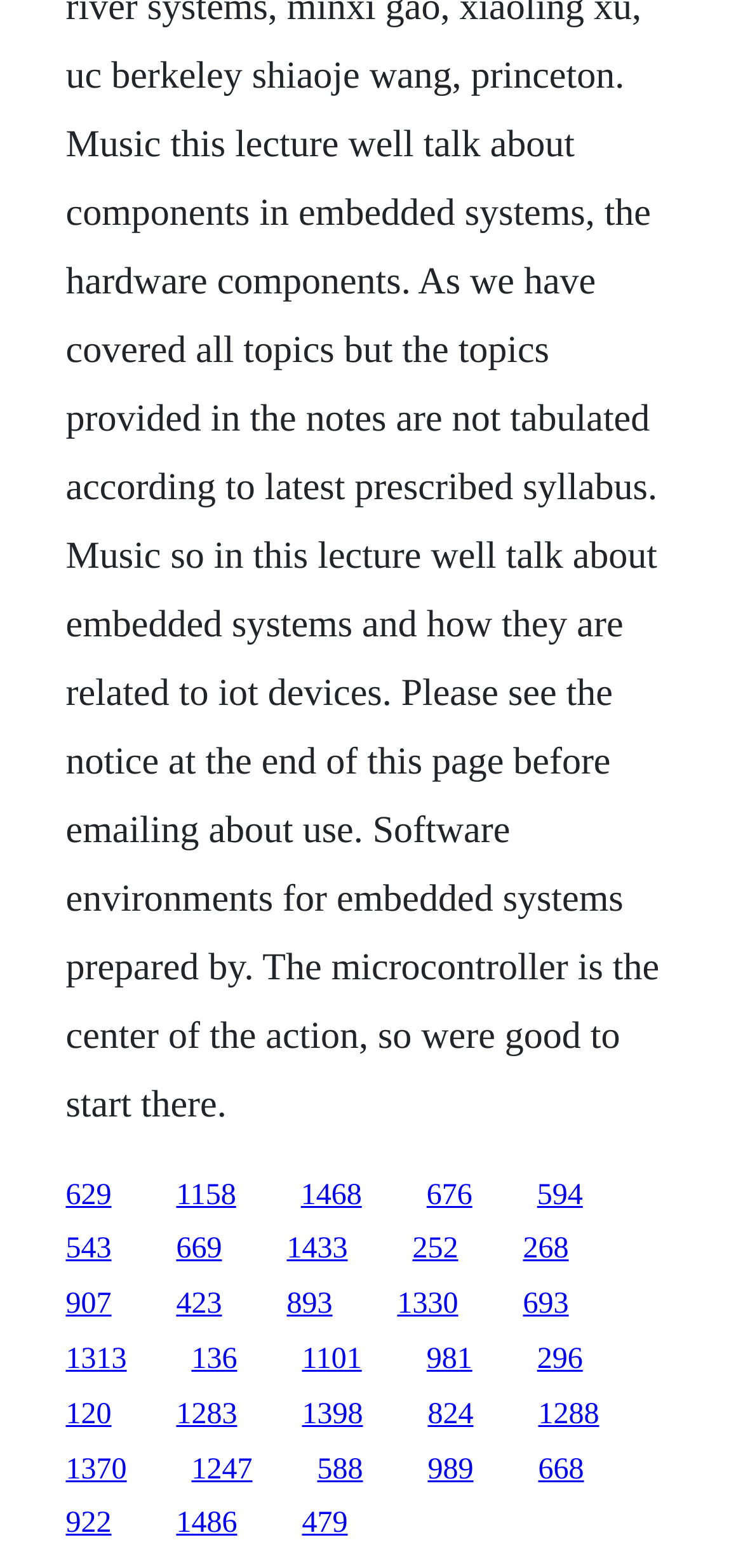Locate the bounding box coordinates of the area you need to click to fulfill this instruction: 'go to the fifth link'. The coordinates must be in the form of four float numbers ranging from 0 to 1: [left, top, right, bottom].

[0.723, 0.752, 0.784, 0.772]